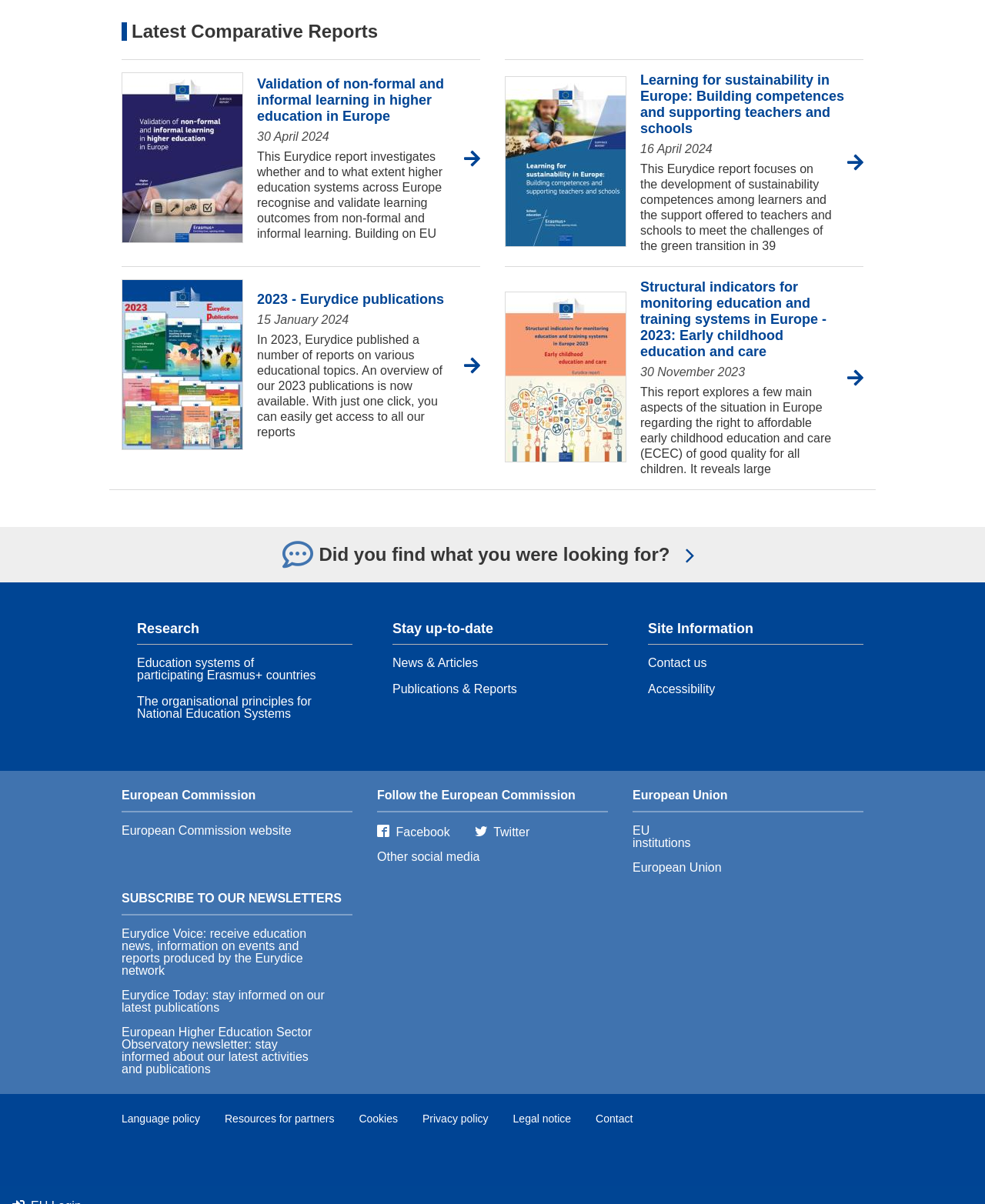Given the element description: "Legal notice", predict the bounding box coordinates of this UI element. The coordinates must be four float numbers between 0 and 1, given as [left, top, right, bottom].

[0.521, 0.924, 0.58, 0.934]